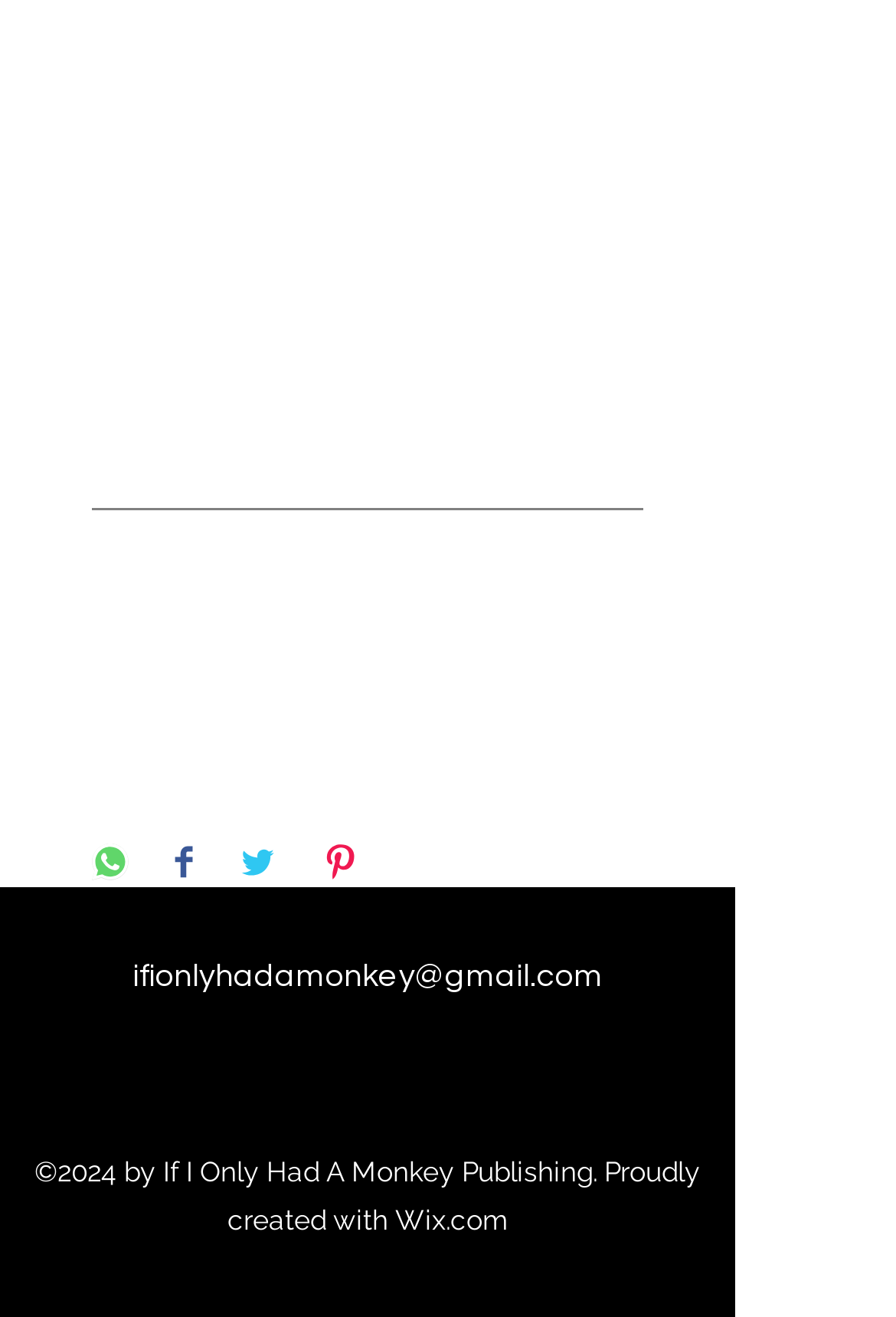Please indicate the bounding box coordinates of the element's region to be clicked to achieve the instruction: "Contact via email". Provide the coordinates as four float numbers between 0 and 1, i.e., [left, top, right, bottom].

[0.147, 0.729, 0.673, 0.753]